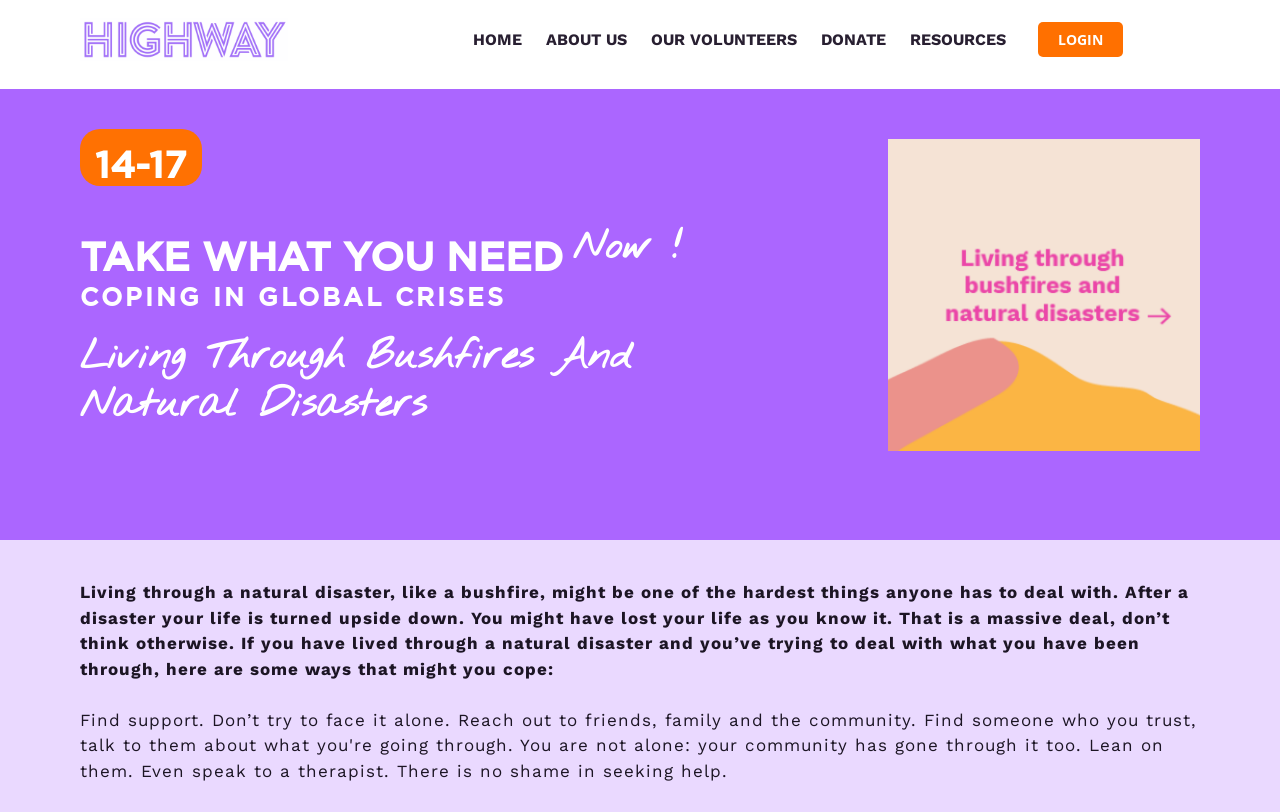What is the theme of the webpage? Refer to the image and provide a one-word or short phrase answer.

Coping in global crises